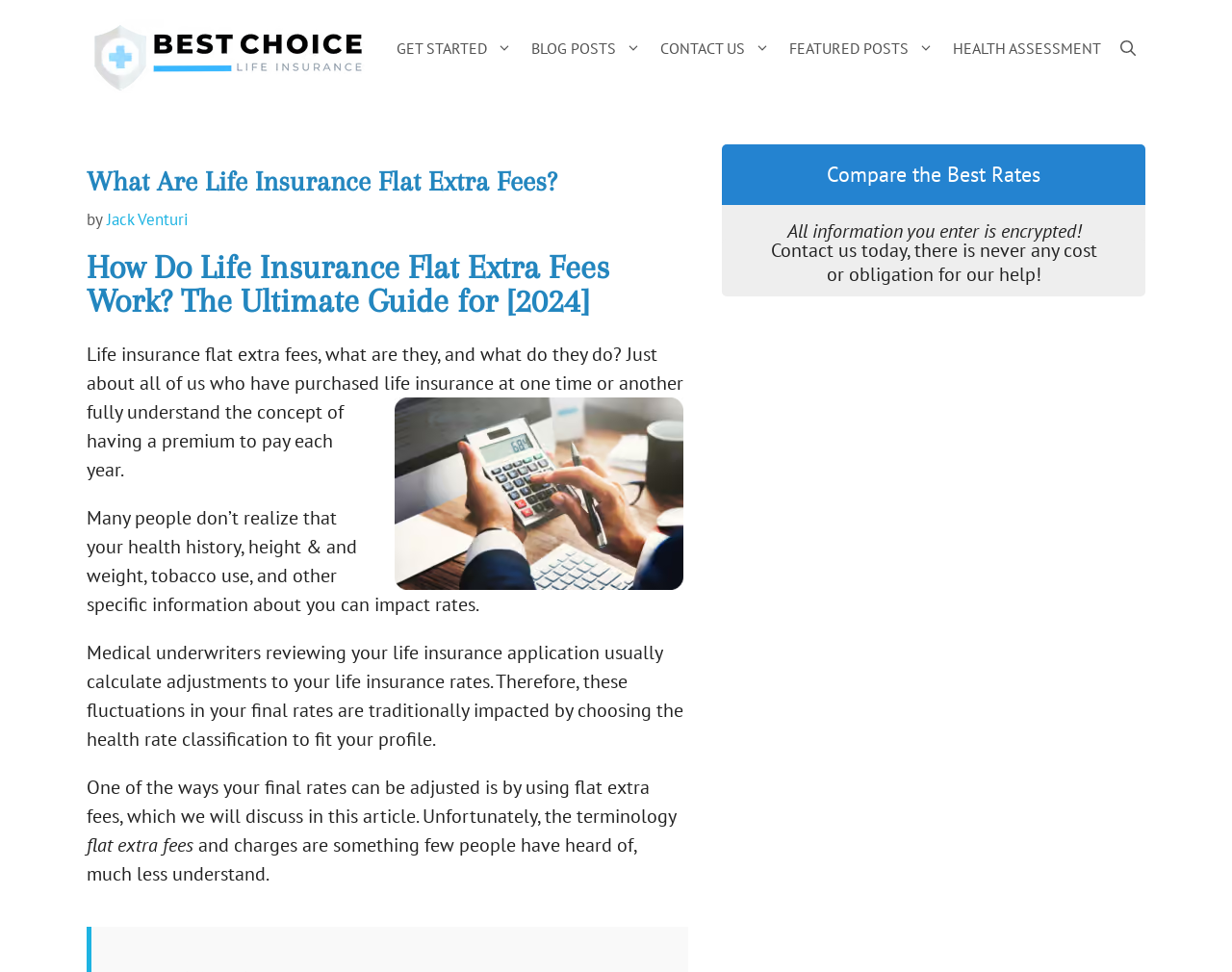Locate the bounding box coordinates of the element that should be clicked to fulfill the instruction: "Click on the 'GET STARTED' link".

[0.314, 0.02, 0.423, 0.079]